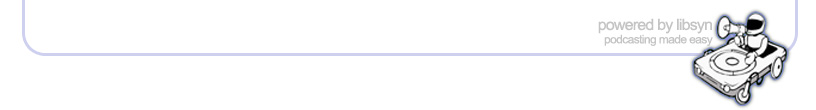What does the small icon in the image depict?
Answer with a single word or phrase by referring to the visual content.

A stylized character operating a record player